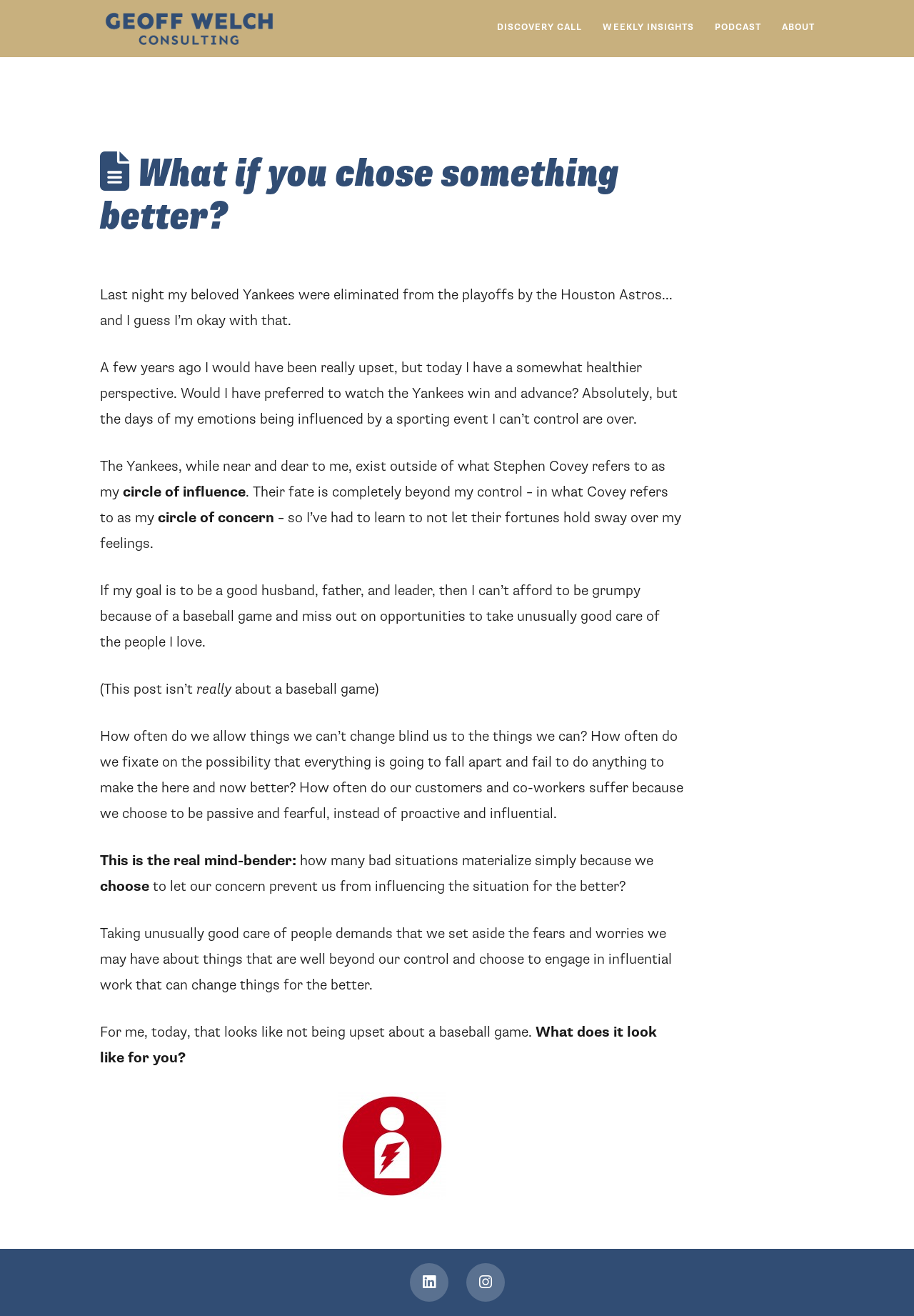Can you show the bounding box coordinates of the region to click on to complete the task described in the instruction: "Read the article about choosing something better"?

[0.109, 0.116, 0.748, 0.928]